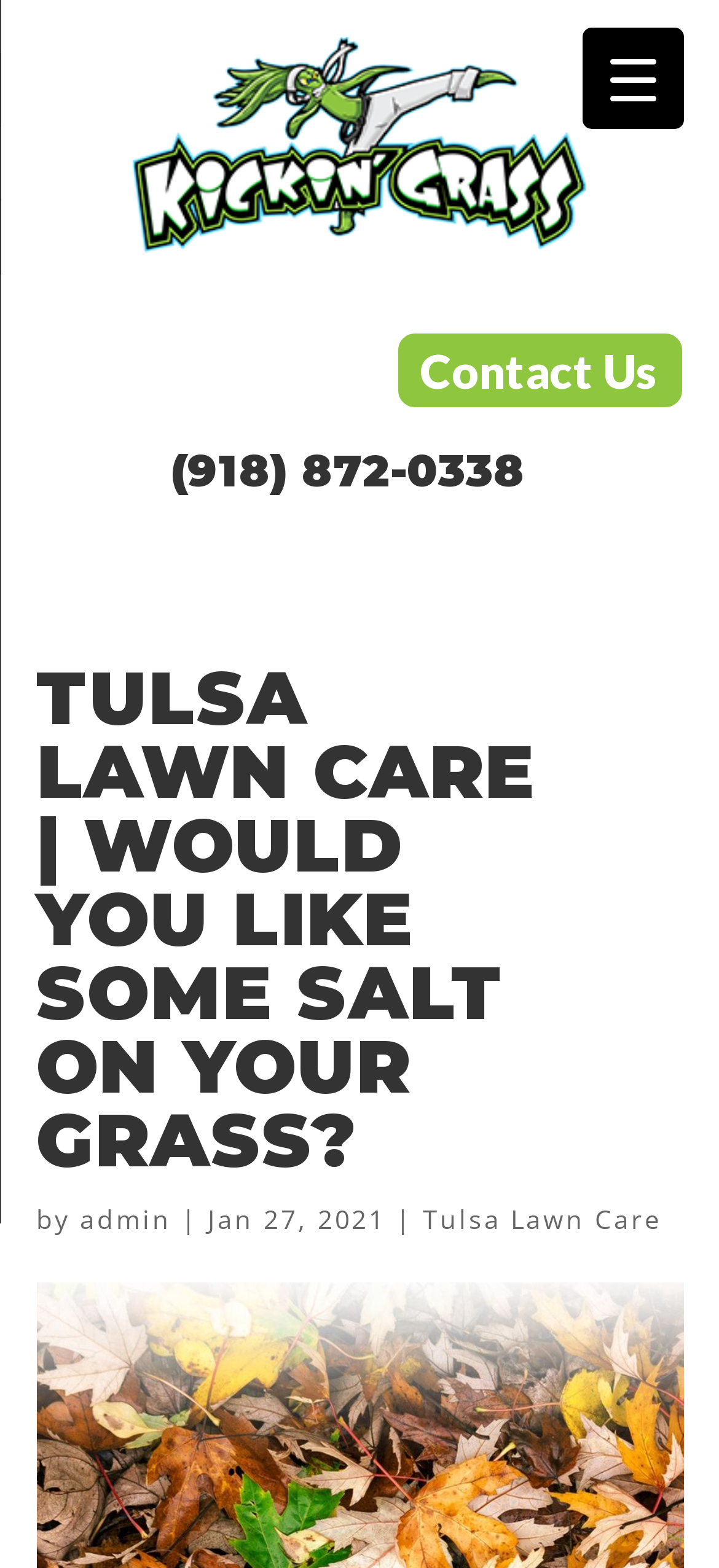Carefully examine the image and provide an in-depth answer to the question: Is there a search function on the page?

I found a search element with an empty text field, indicating that there is a search function on the page, allowing users to search for specific content.